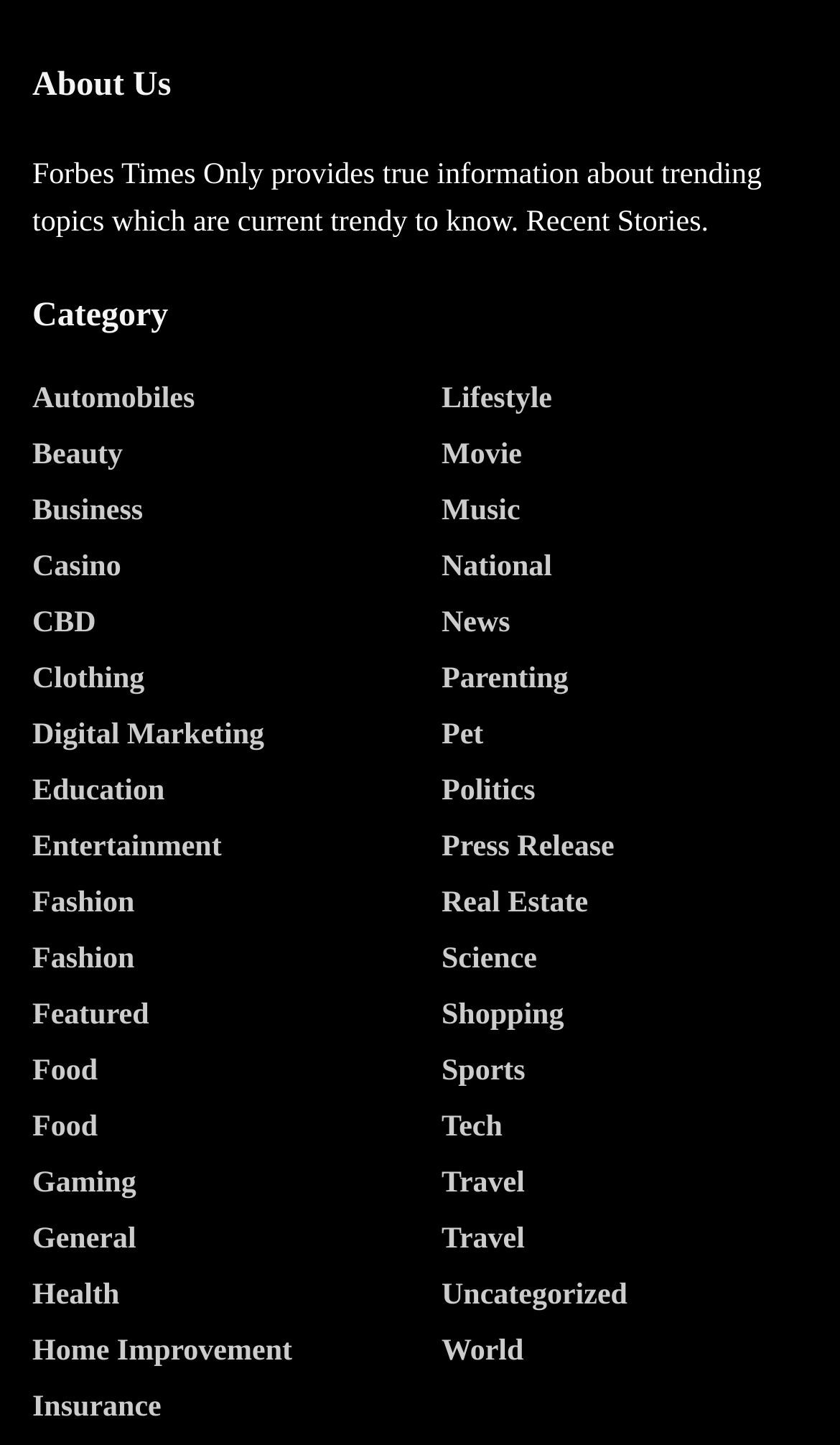Given the element description: "Shopping", predict the bounding box coordinates of this UI element. The coordinates must be four float numbers between 0 and 1, given as [left, top, right, bottom].

[0.526, 0.692, 0.671, 0.716]